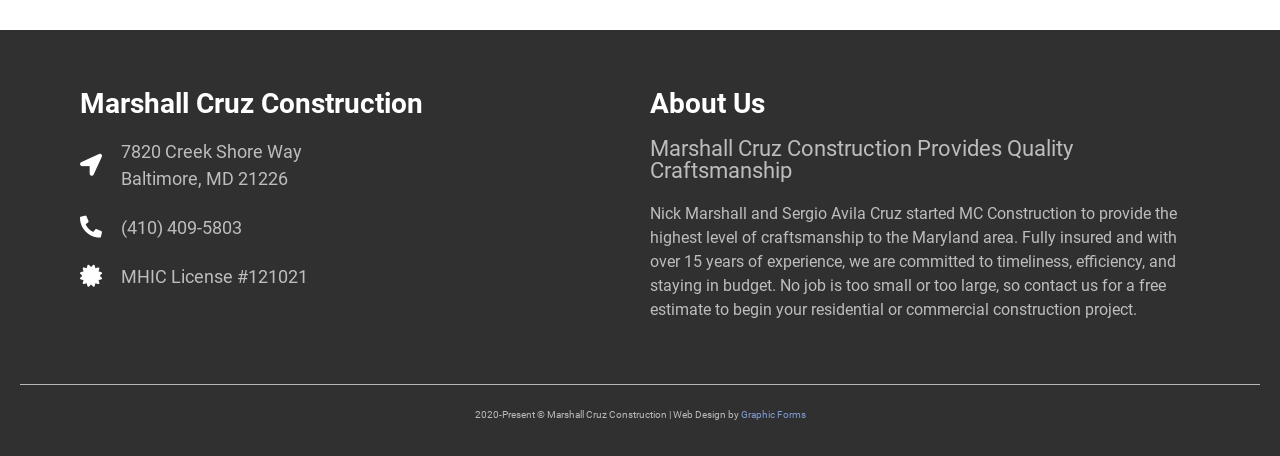What is the company name?
Look at the screenshot and provide an in-depth answer.

The company name is obtained from the heading element at the top of the webpage, which reads 'Marshall Cruz Construction'. This is also confirmed by the link with the same text next to it.